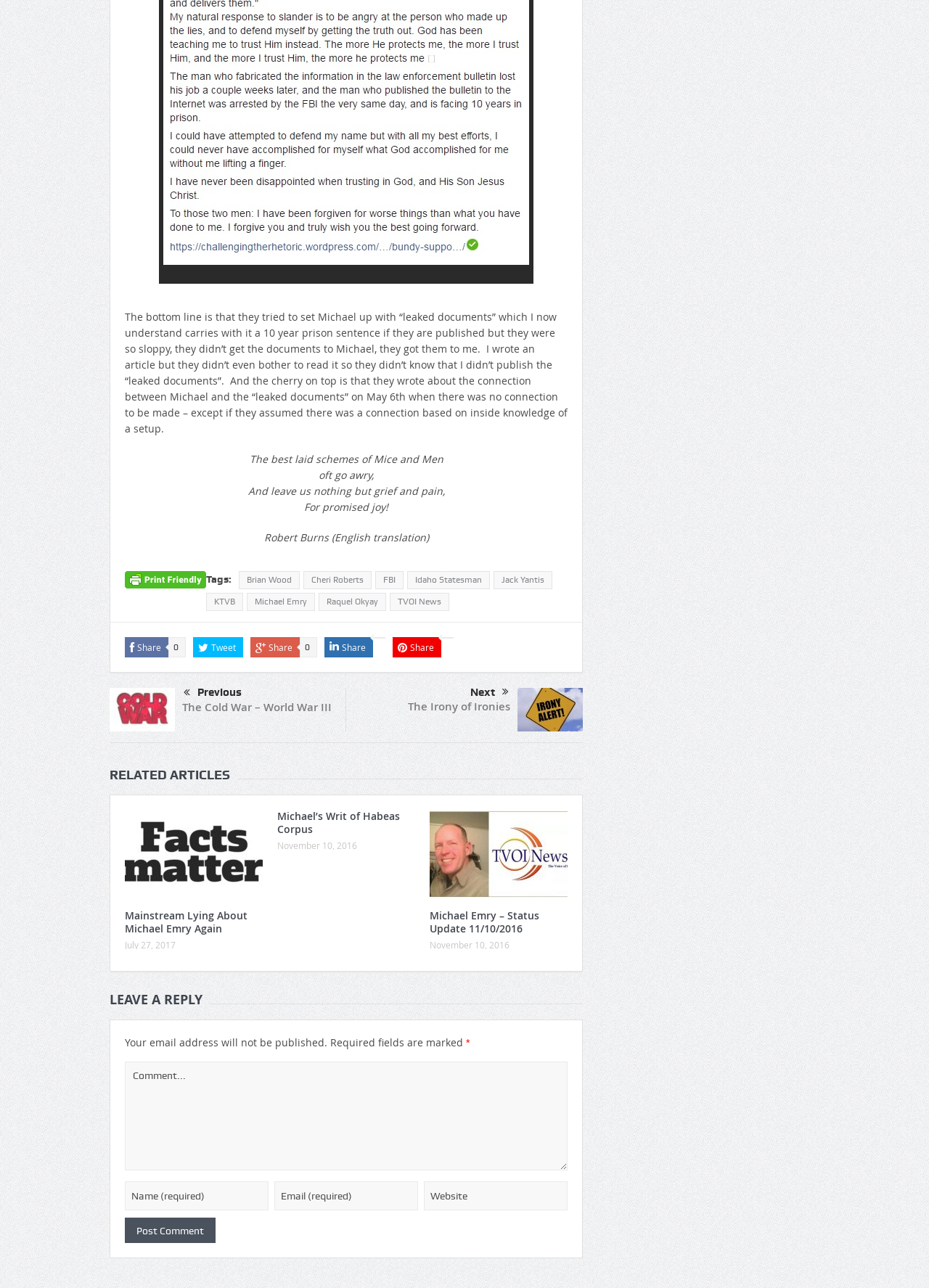What is the purpose of the textbox at the bottom?
Use the image to give a comprehensive and detailed response to the question.

I found the purpose of the textbox at the bottom by looking at the surrounding elements, including the heading 'LEAVE A REPLY' and the button 'Post Comment', which suggest that the textbox is for entering a comment.